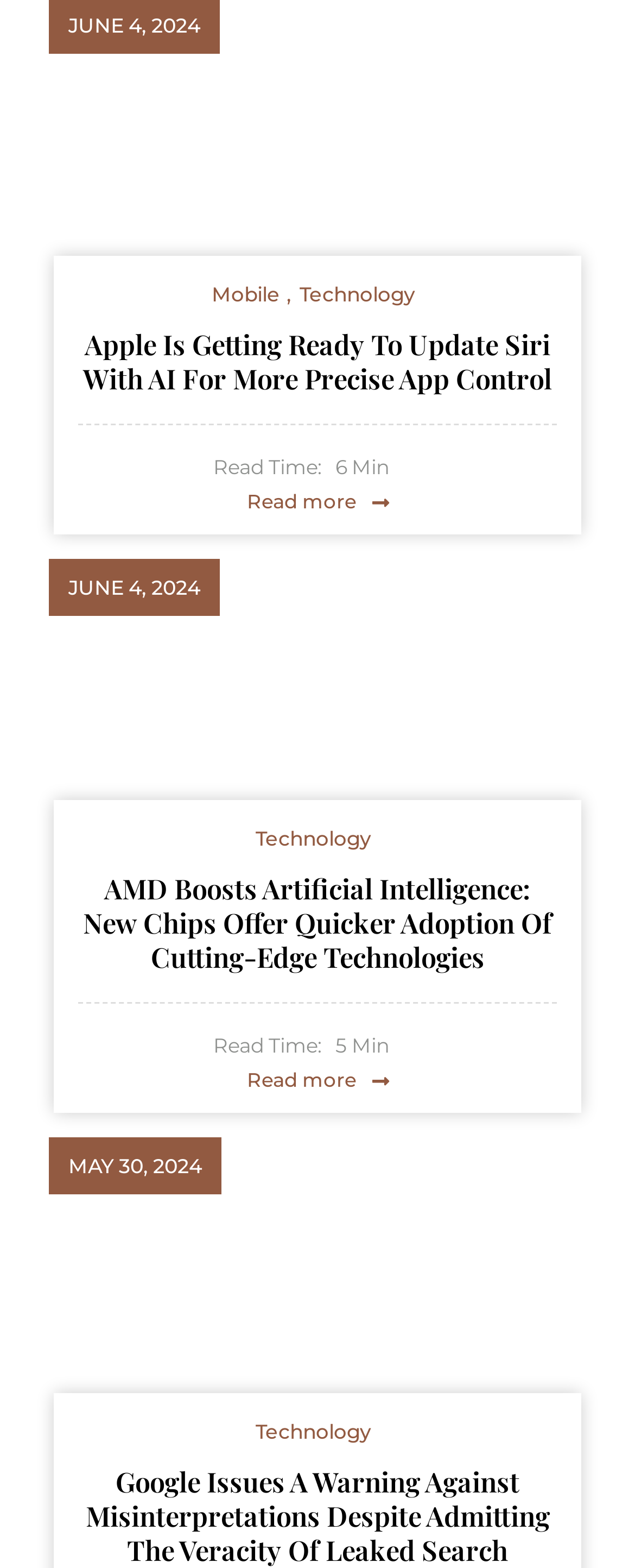Find the bounding box coordinates of the clickable area required to complete the following action: "Read more about AMD Boosts Artificial Intelligence New Chips Offer Quicker Adoption of Cutting-Edge Technologies".

[0.388, 0.68, 0.612, 0.696]